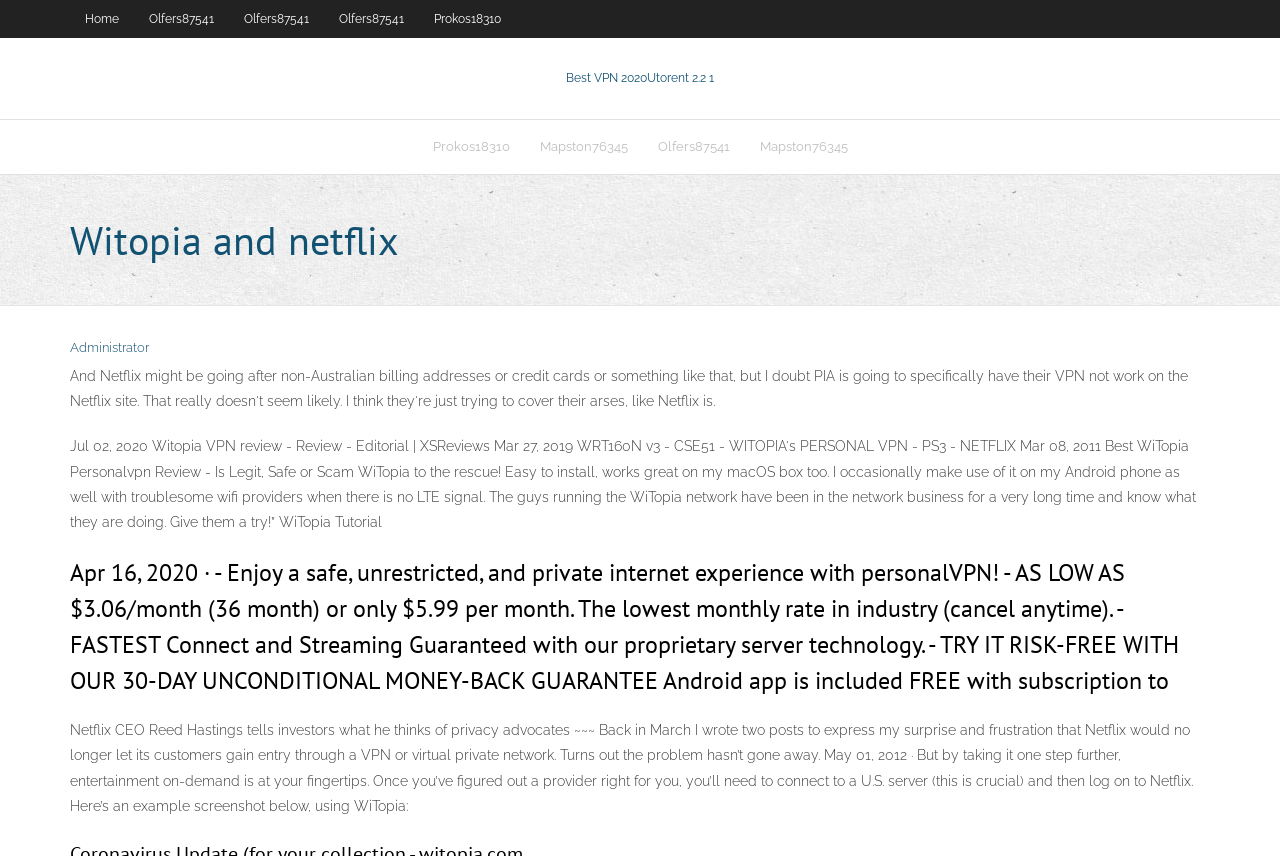Could you locate the bounding box coordinates for the section that should be clicked to accomplish this task: "Visit Administrator".

[0.055, 0.397, 0.116, 0.414]